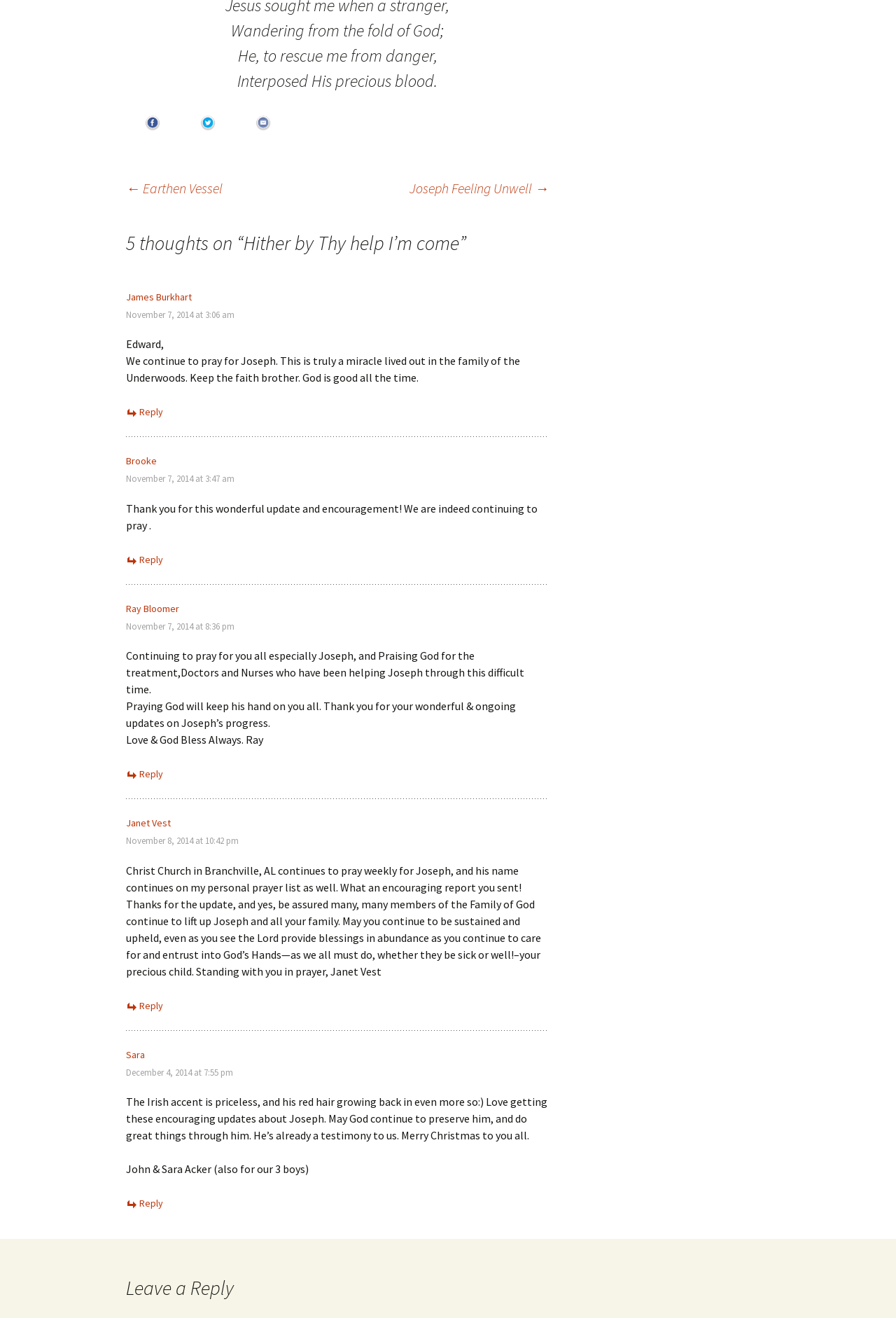Provide the bounding box coordinates of the HTML element this sentence describes: "← Earthen Vessel".

[0.141, 0.136, 0.248, 0.149]